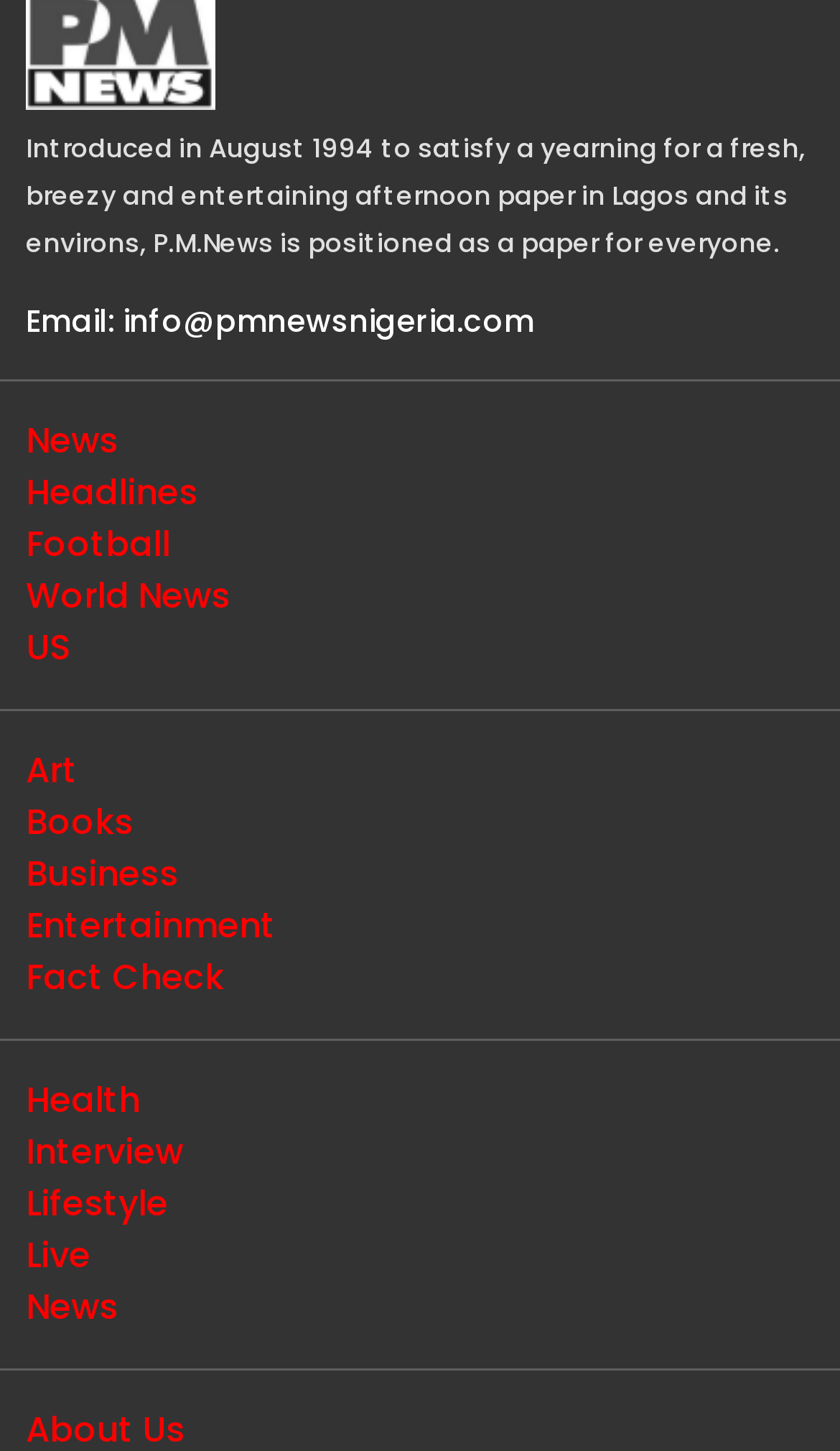What is the email address of P.M.News?
Refer to the screenshot and respond with a concise word or phrase.

info@pmnewsnigeria.com